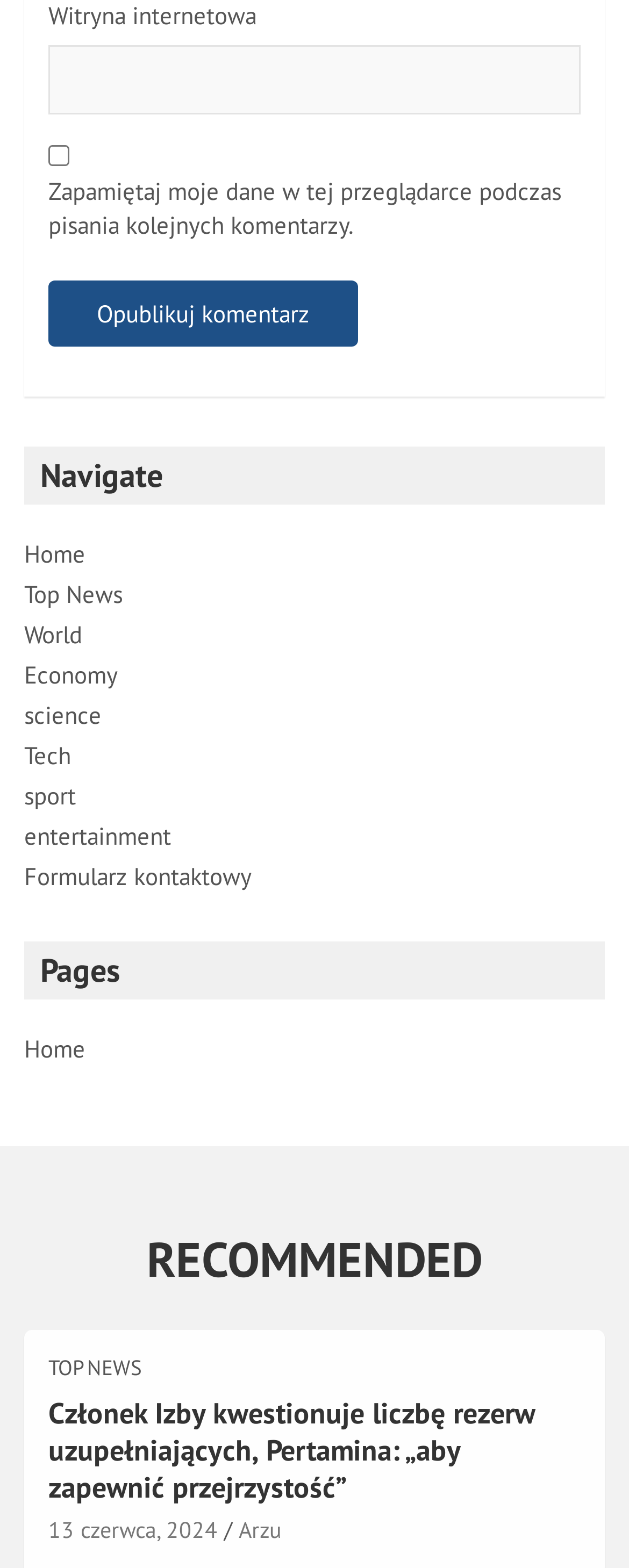Determine the bounding box coordinates of the clickable area required to perform the following instruction: "Read 'Shandong Qiansheng Mining Equipment Co., Ltd. Brand new official website launched'". The coordinates should be represented as four float numbers between 0 and 1: [left, top, right, bottom].

None